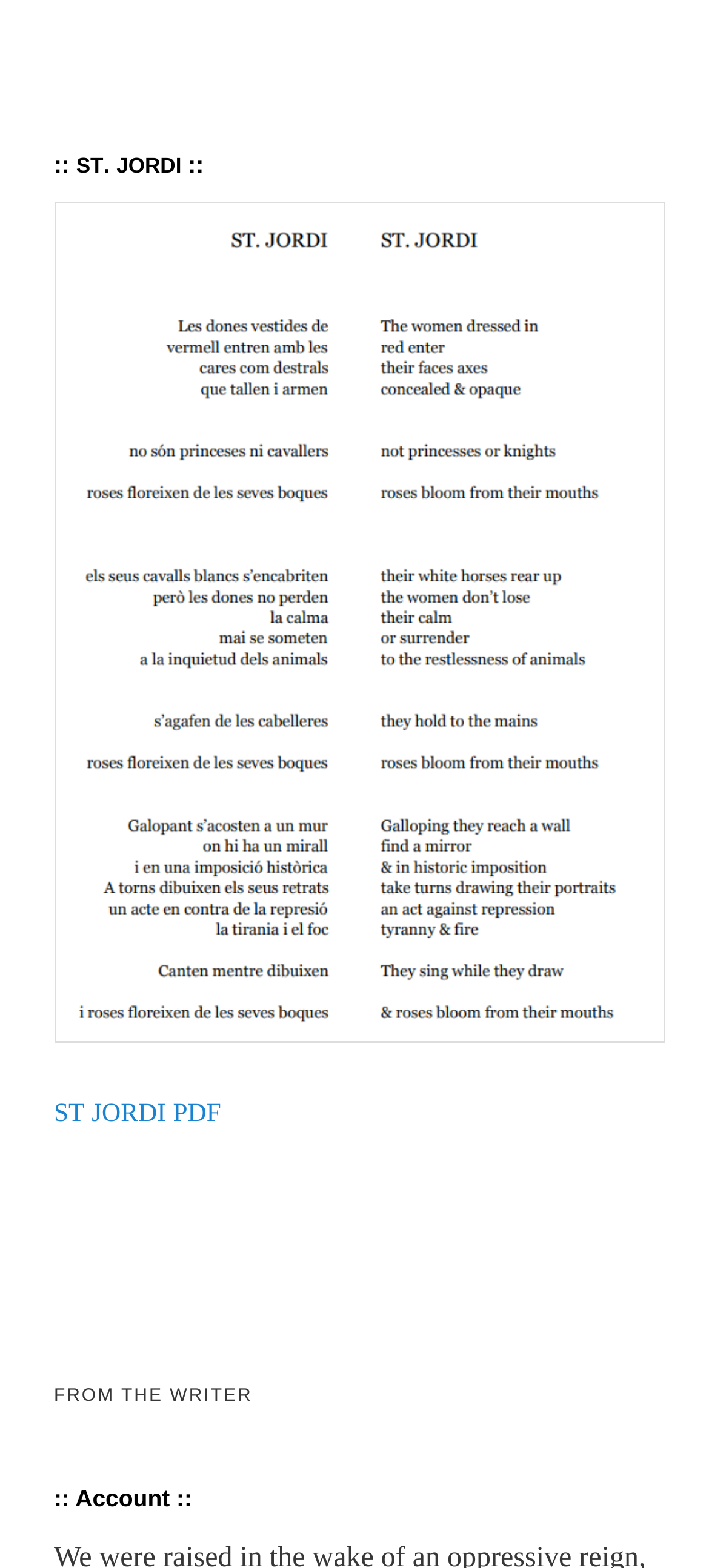How many links are available on the webpage?
Please look at the screenshot and answer using one word or phrase.

2